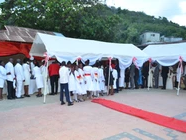Describe all significant details and elements found in the image.

The image depicts a festive outdoor gathering, likely a ceremonial event, set under white canopies adorned with red ribbons. A group of individuals, dressed in white garments, stands in the foreground, along with others in darker attire. The atmosphere is vibrant, characterized by the presence of a bright red carpet leading into the gathering, which suggests a celebratory or formal occasion. In the background, a lush green landscape and a mountainous backdrop add to the setting, enhancing the sense of community and festivity. This scene captures a moment of togetherness, likely celebrating a significant milestone or event within the community.